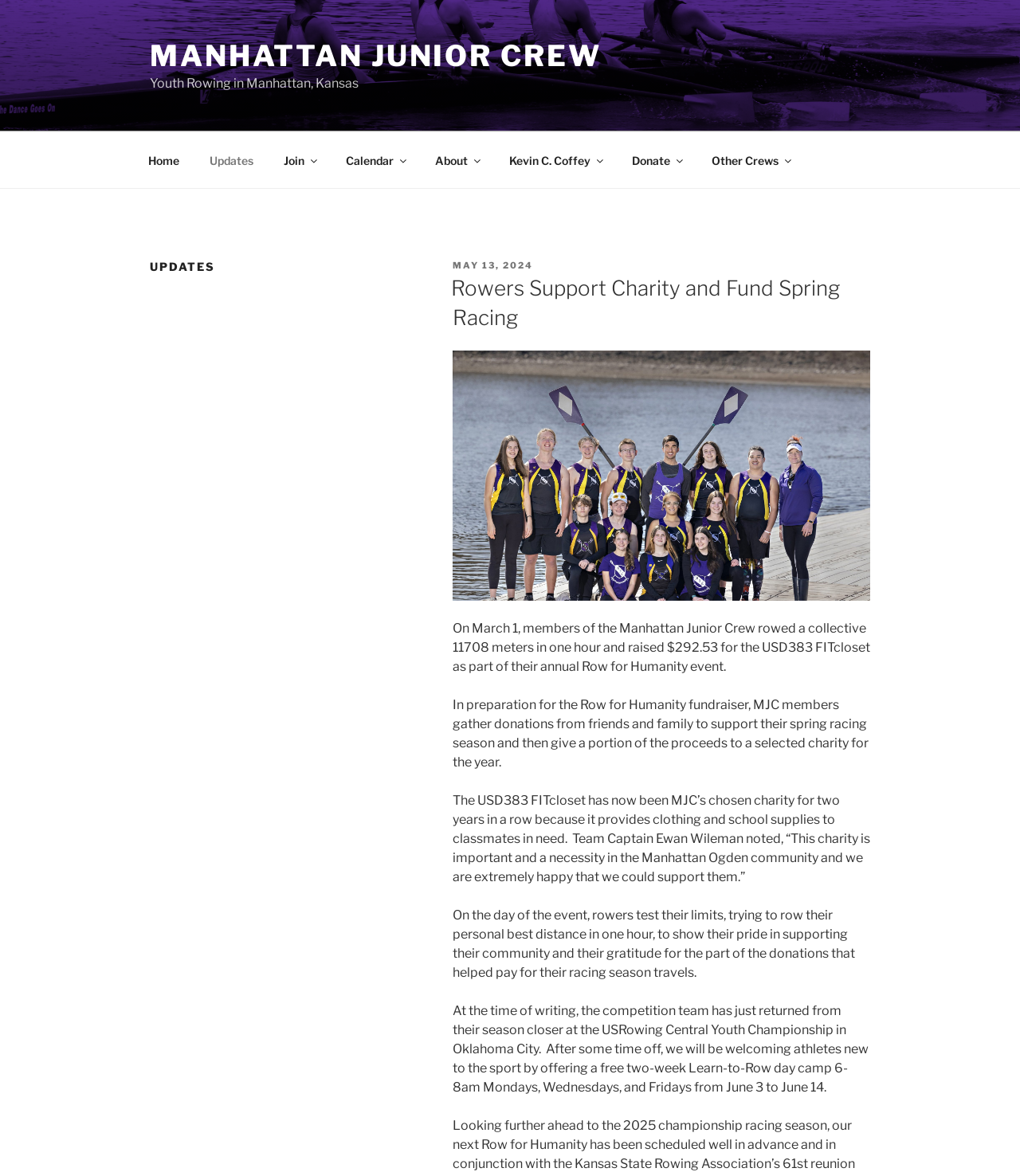Analyze the image and give a detailed response to the question:
What is the location of the USRowing Central Youth Championship?

According to the webpage, the competition team has just returned from their season closer at the USRowing Central Youth Championship in Oklahoma City.